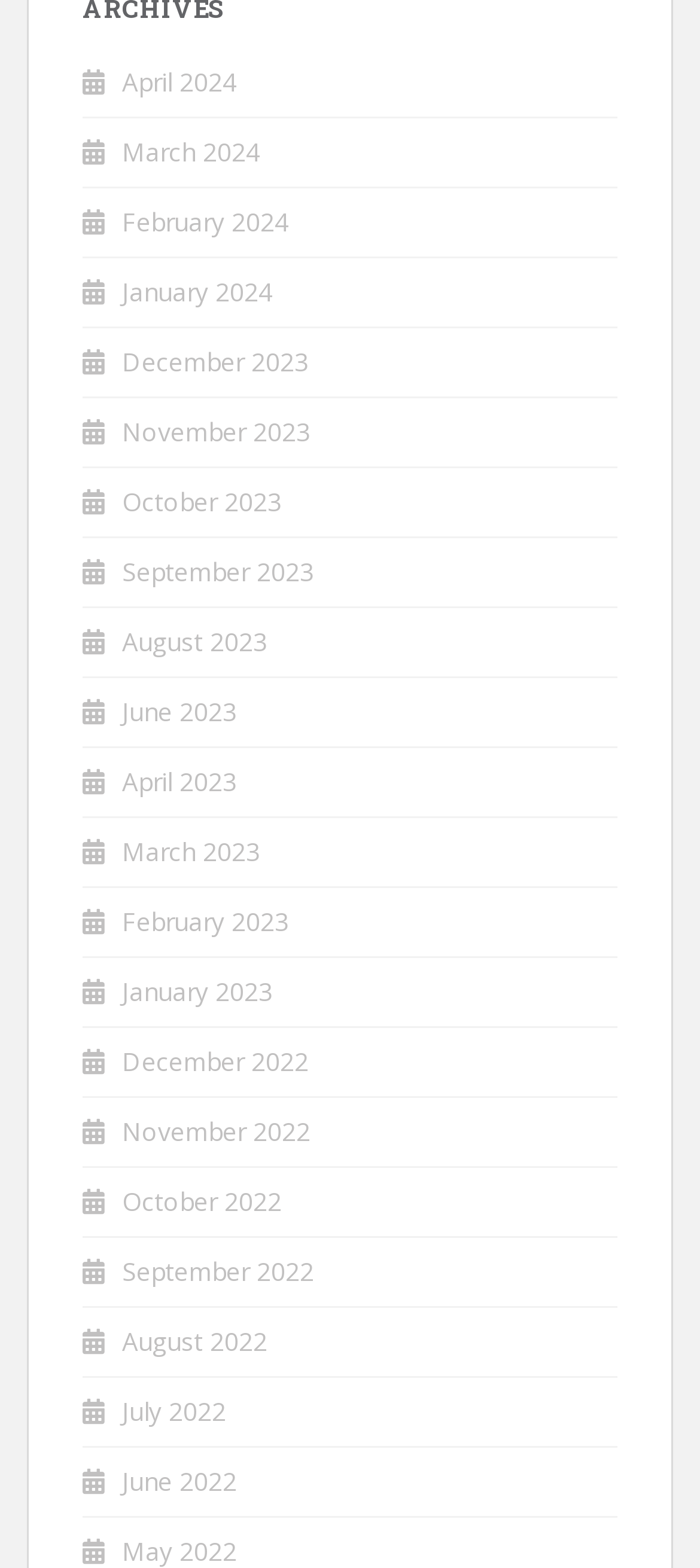Give a one-word or one-phrase response to the question:
How many months are listed?

24